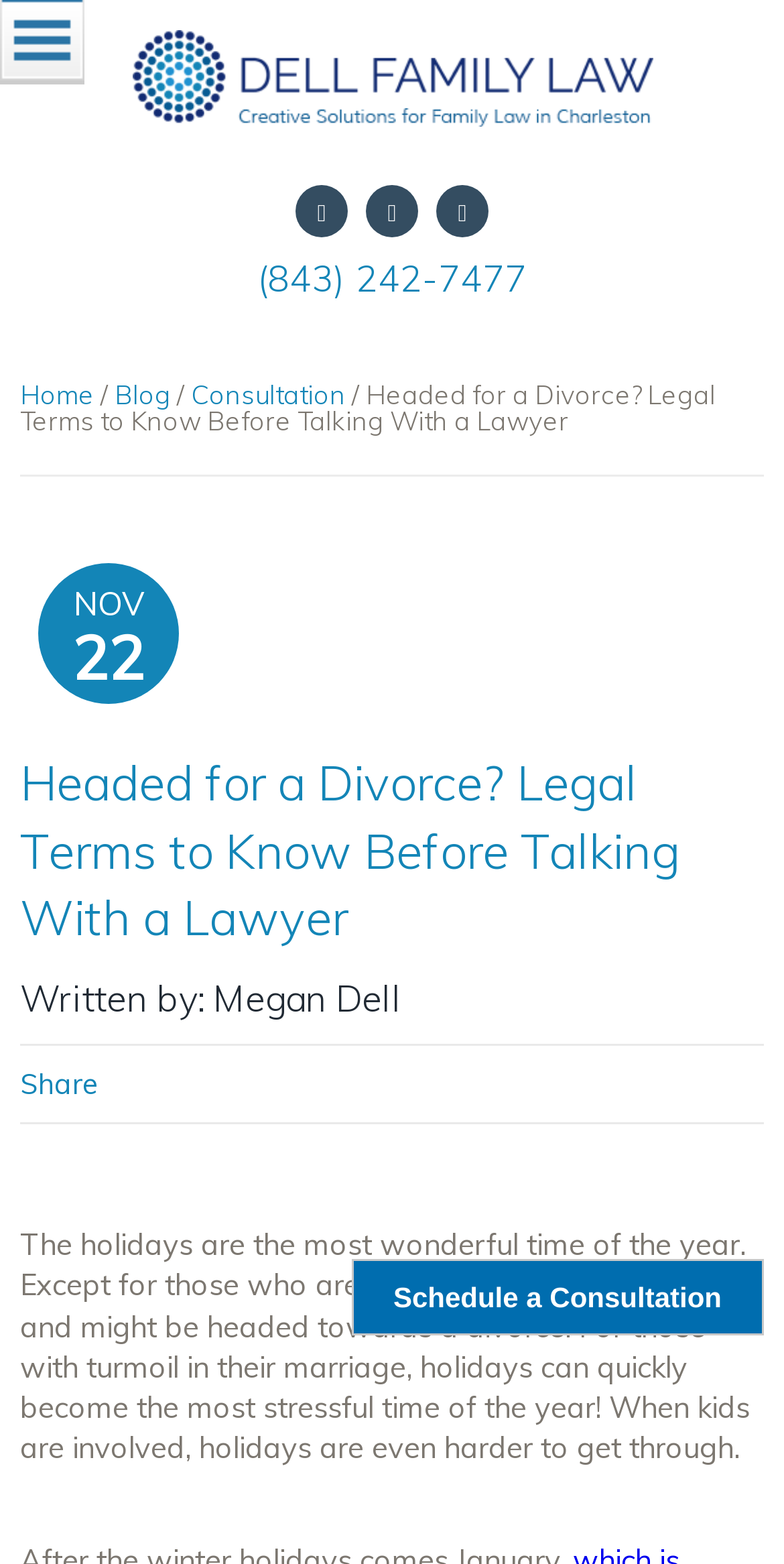Can you find the bounding box coordinates of the area I should click to execute the following instruction: "Call the phone number"?

[0.026, 0.152, 0.974, 0.185]